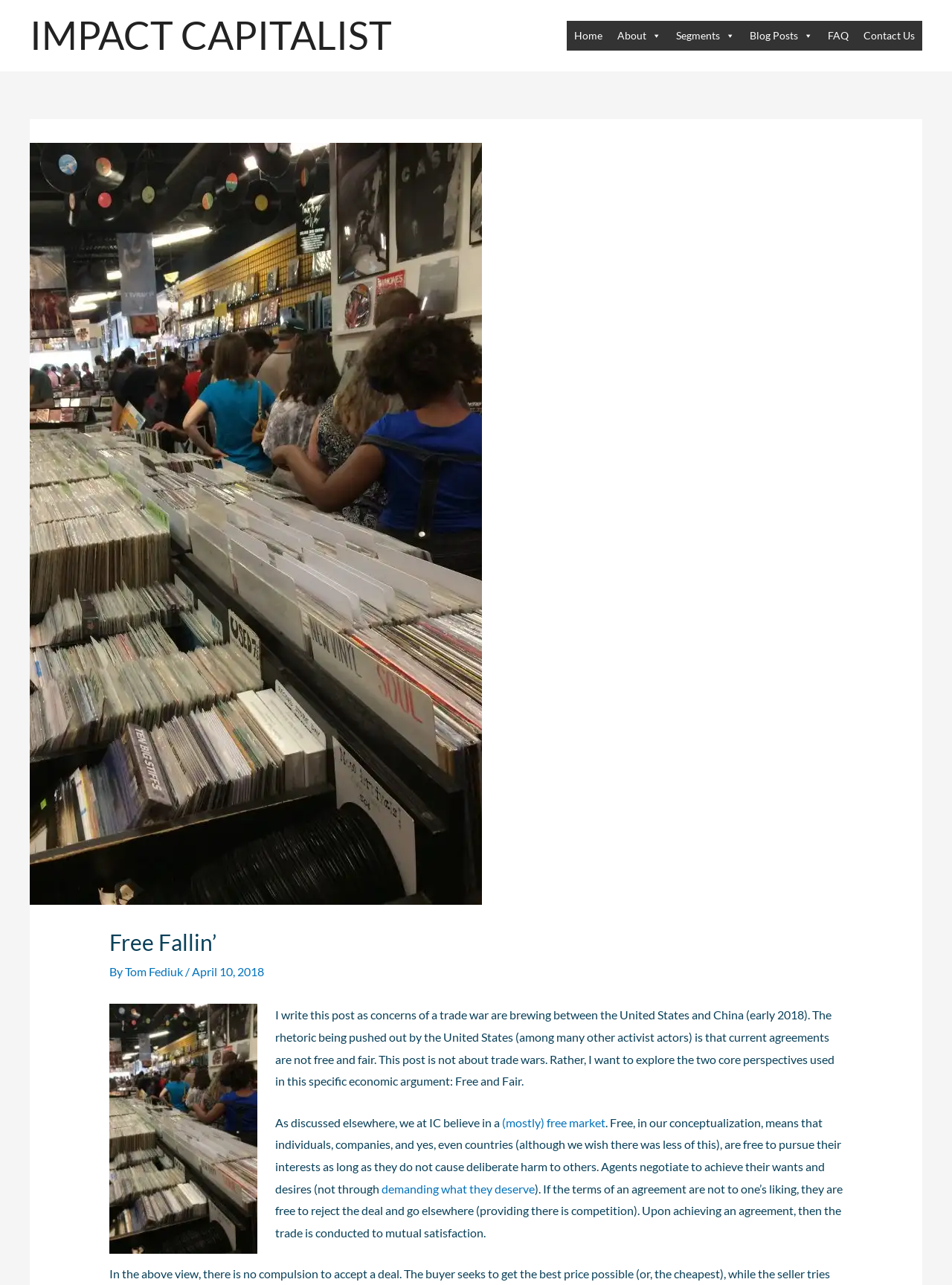Provide the bounding box coordinates for the UI element that is described by this text: "demanding what they deserve". The coordinates should be in the form of four float numbers between 0 and 1: [left, top, right, bottom].

[0.401, 0.919, 0.561, 0.93]